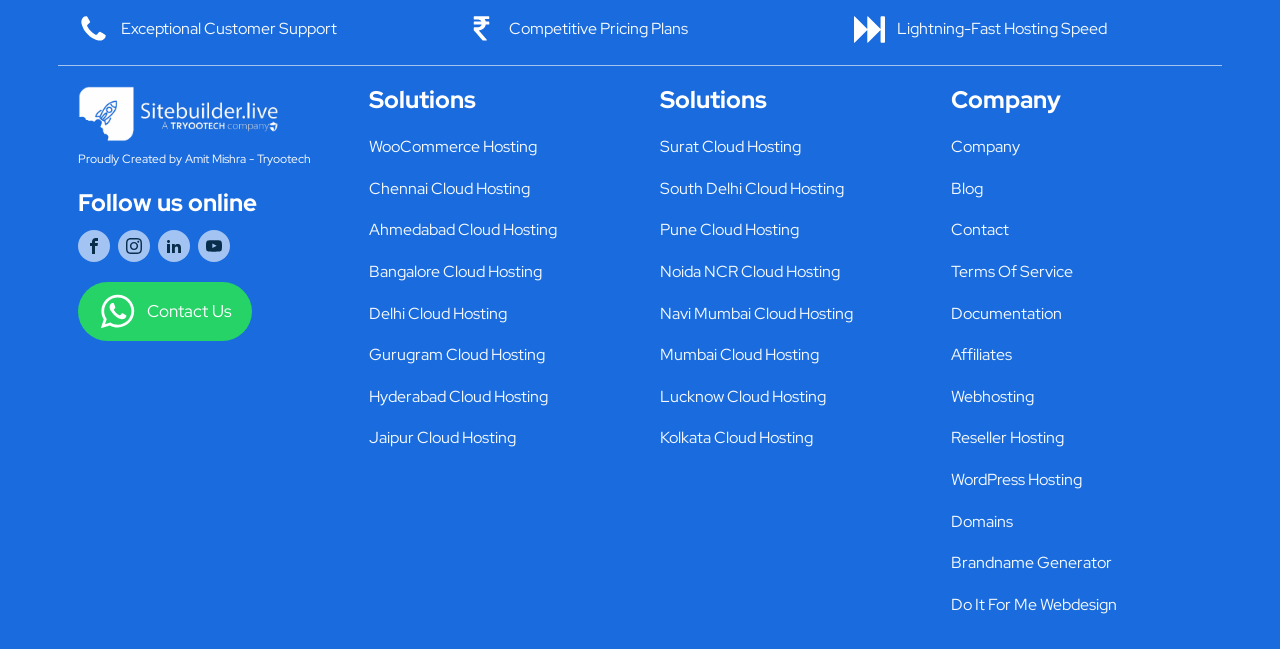Identify the bounding box for the UI element that is described as follows: "Reseller Hosting".

[0.743, 0.643, 0.872, 0.707]